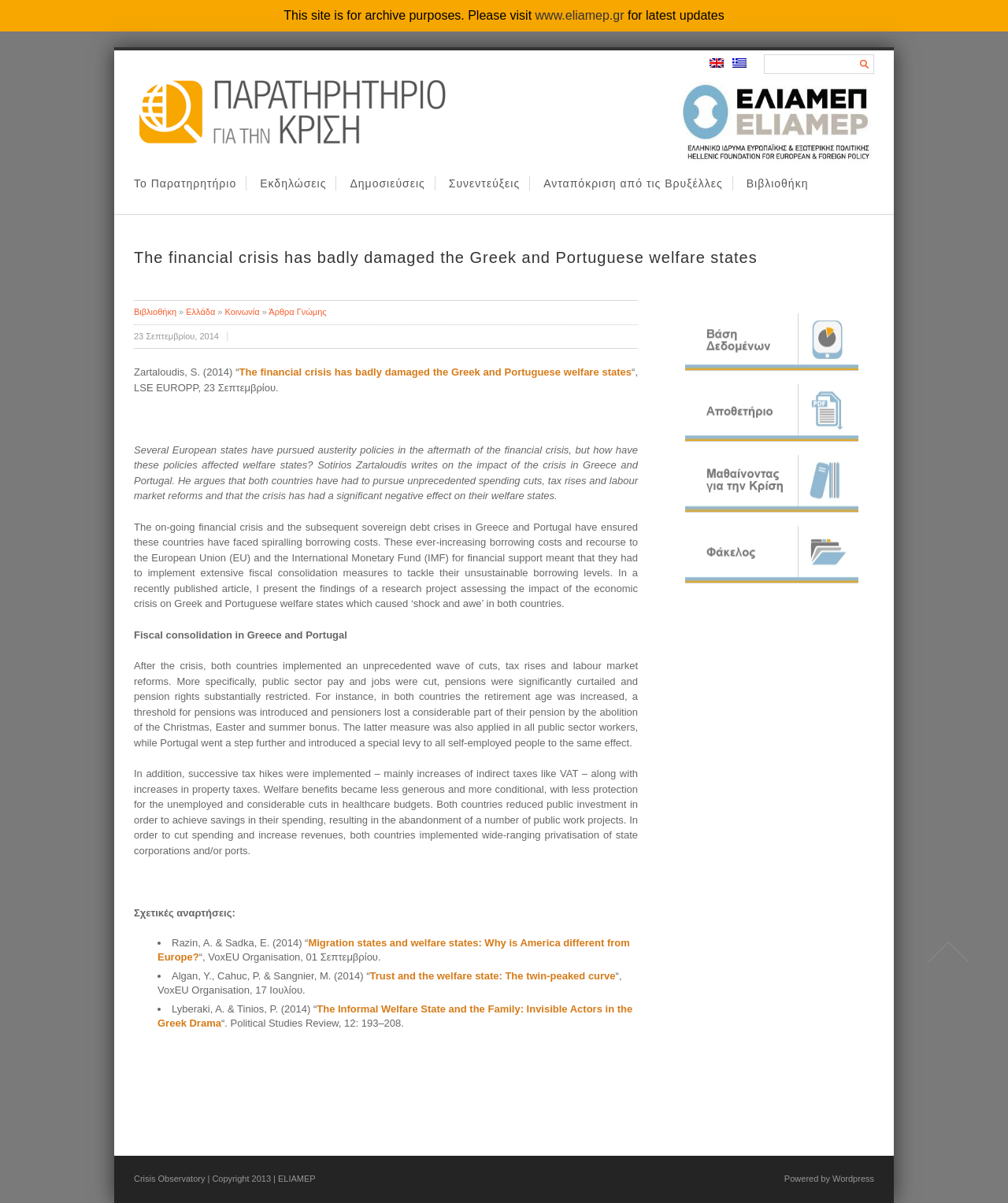Identify the bounding box coordinates of the area that should be clicked in order to complete the given instruction: "go to the Crisis Observatory". The bounding box coordinates should be four float numbers between 0 and 1, i.e., [left, top, right, bottom].

[0.133, 0.115, 0.445, 0.125]